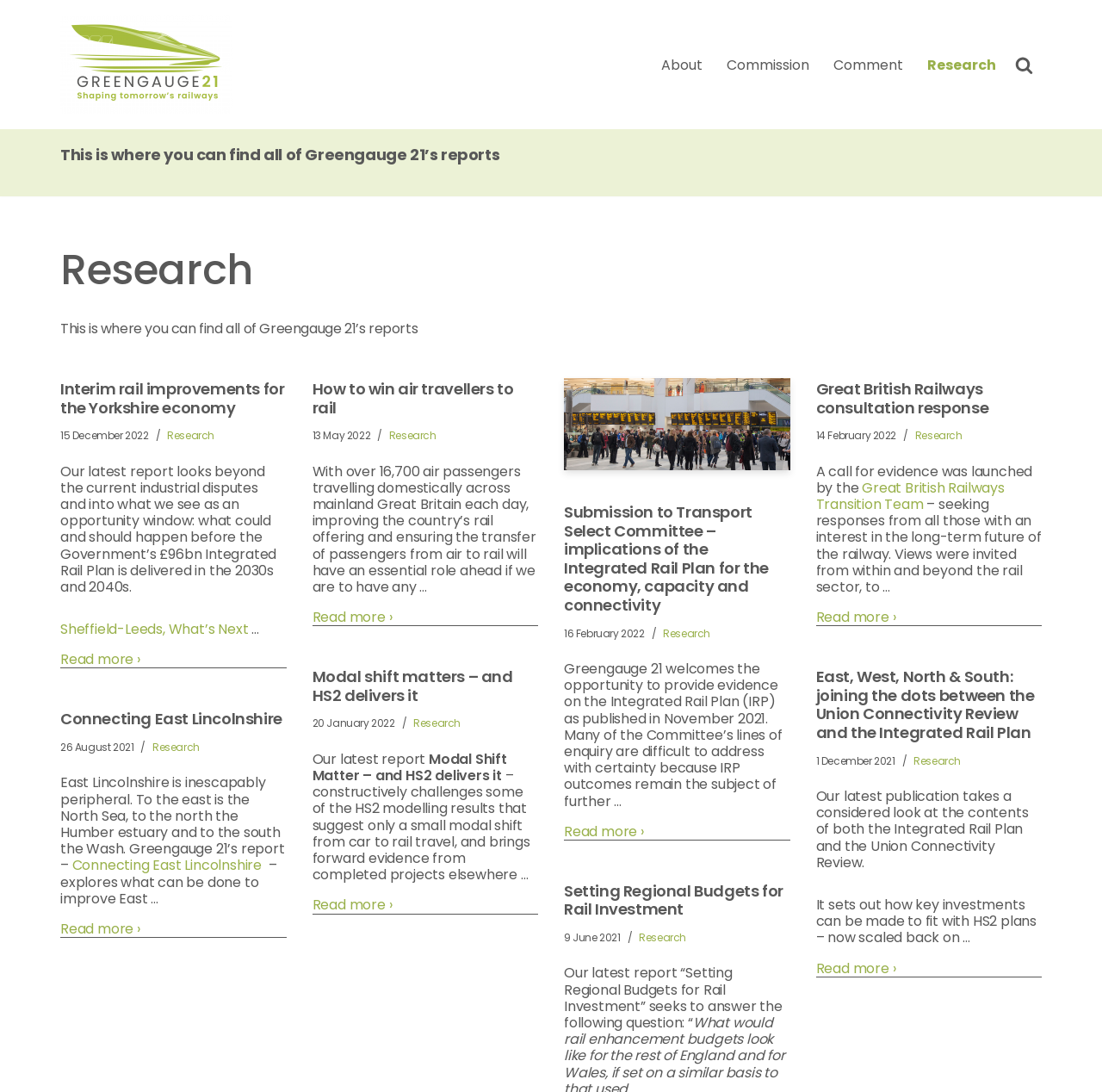Please provide a short answer using a single word or phrase for the question:
How many links are in the primary navigation menu?

4